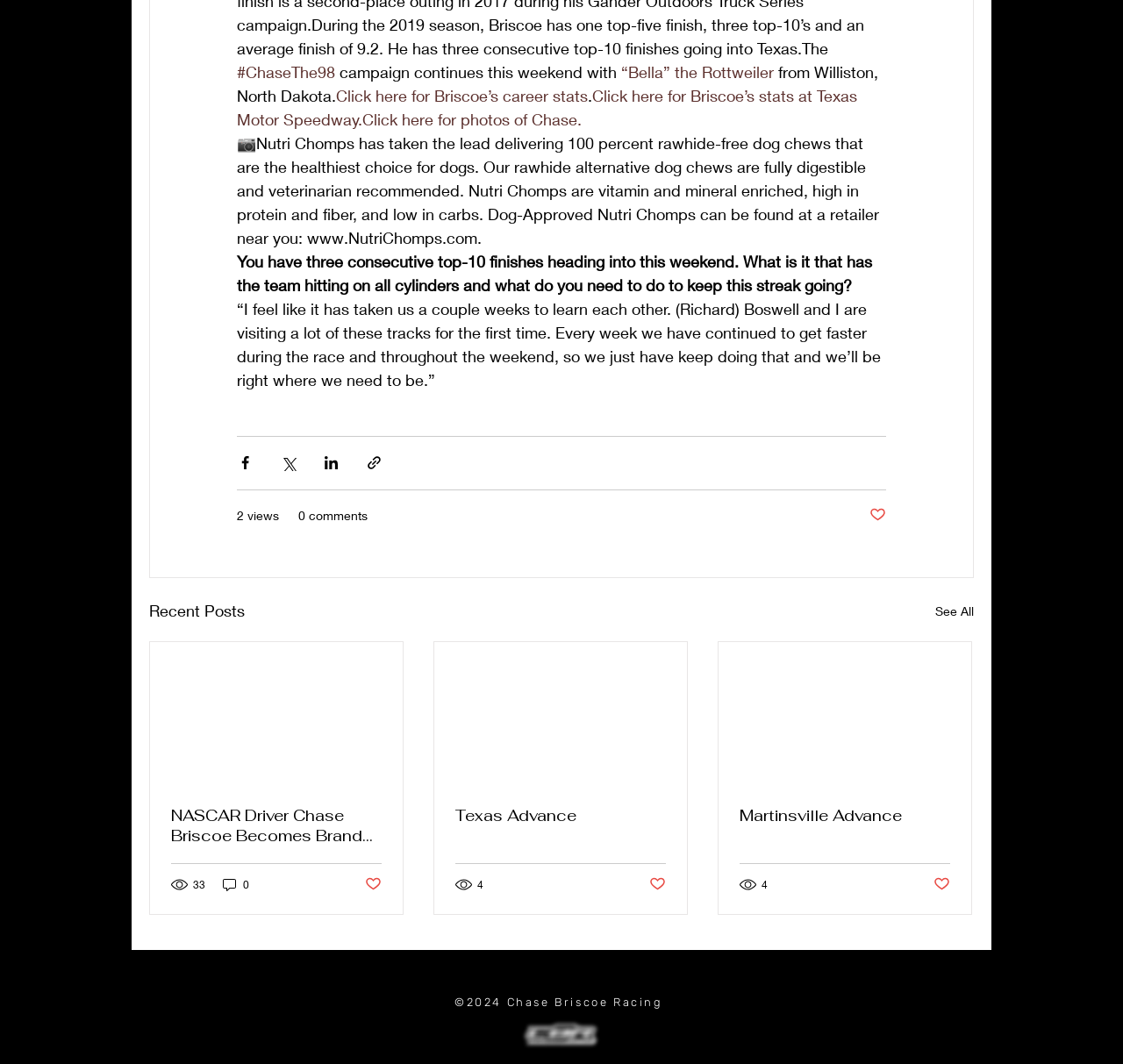Indicate the bounding box coordinates of the element that must be clicked to execute the instruction: "Click on the link to view photos of Chase". The coordinates should be given as four float numbers between 0 and 1, i.e., [left, top, right, bottom].

[0.323, 0.103, 0.518, 0.121]